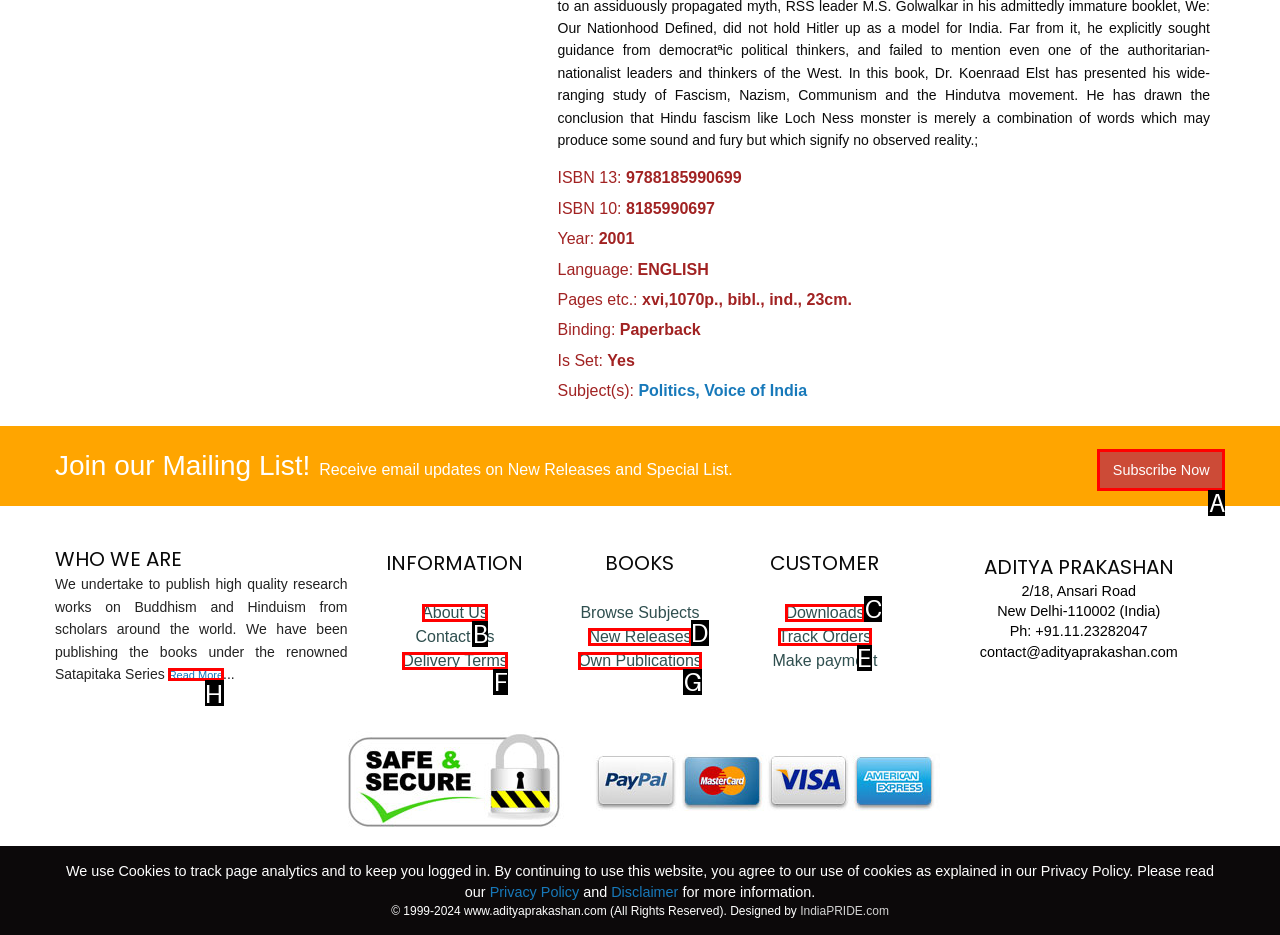Point out the option that needs to be clicked to fulfill the following instruction: View new releases
Answer with the letter of the appropriate choice from the listed options.

D